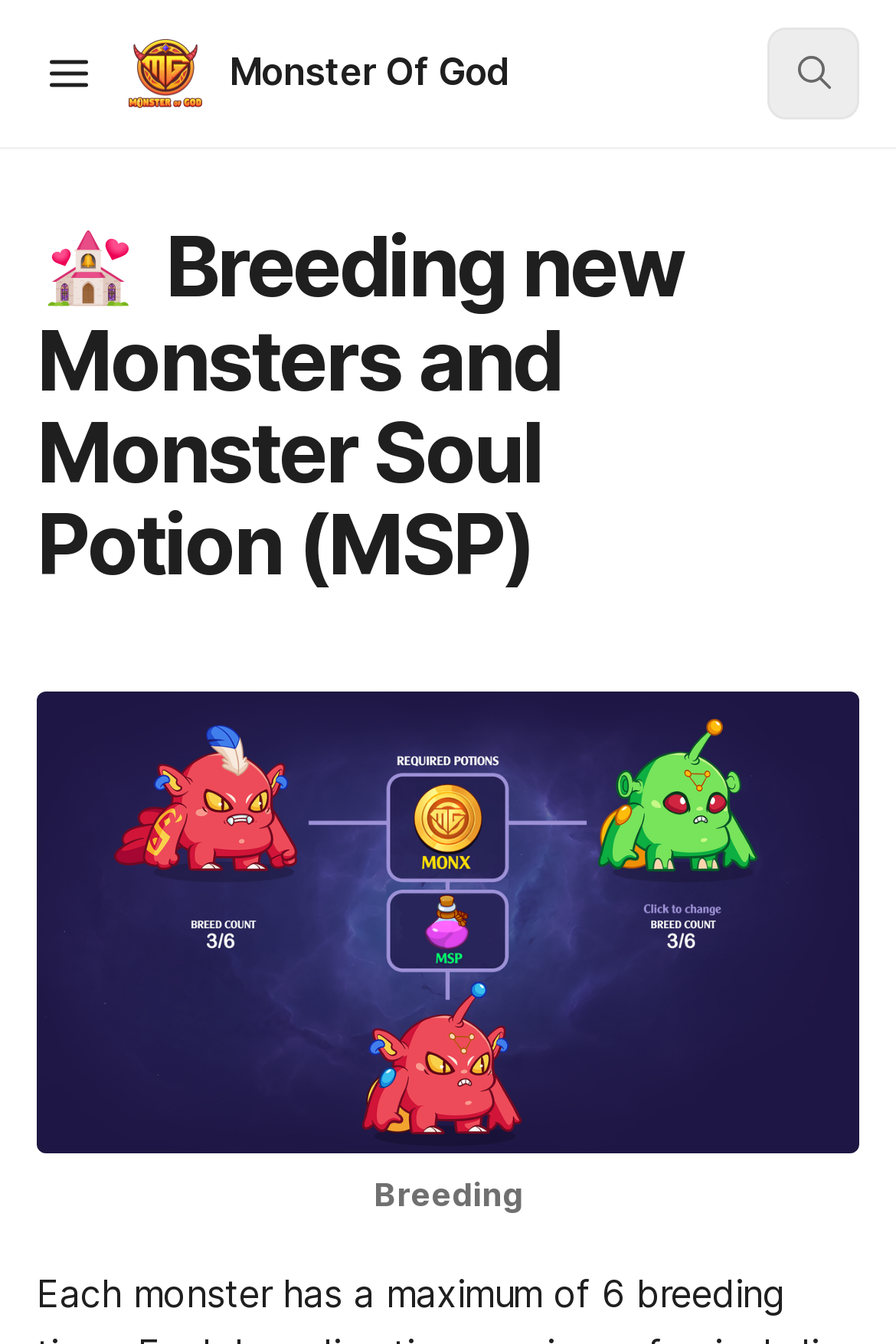Please examine the image and answer the question with a detailed explanation:
What is the main topic of the webpage?

The main topic of the webpage is 'Breeding new Monsters and Monster Soul Potion (MSP)' which is indicated by the large heading on the webpage.